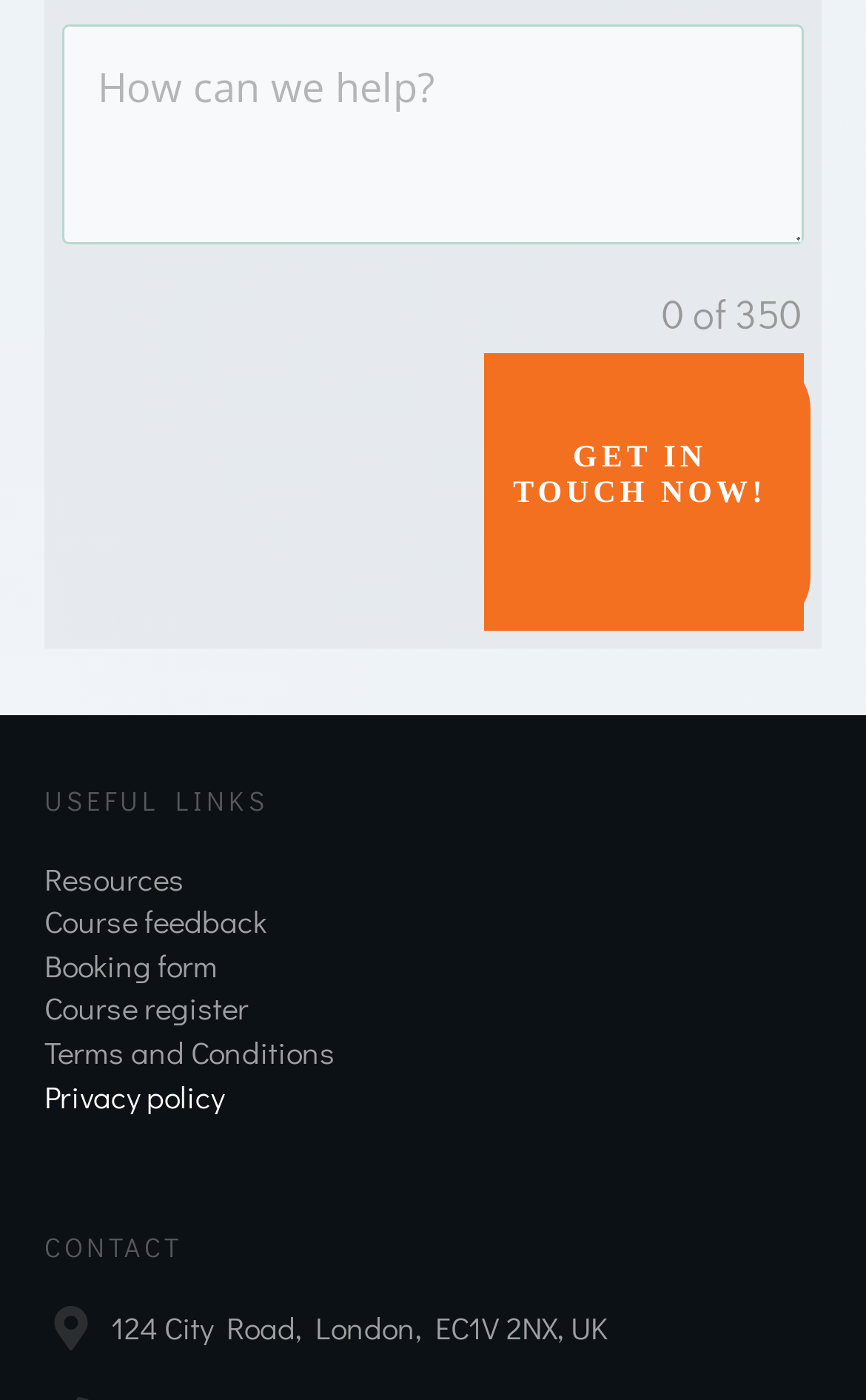Please specify the bounding box coordinates in the format (top-left x, top-left y, bottom-right x, bottom-right y), with values ranging from 0 to 1. Identify the bounding box for the UI component described as follows: Course feedback

[0.051, 0.643, 0.308, 0.673]